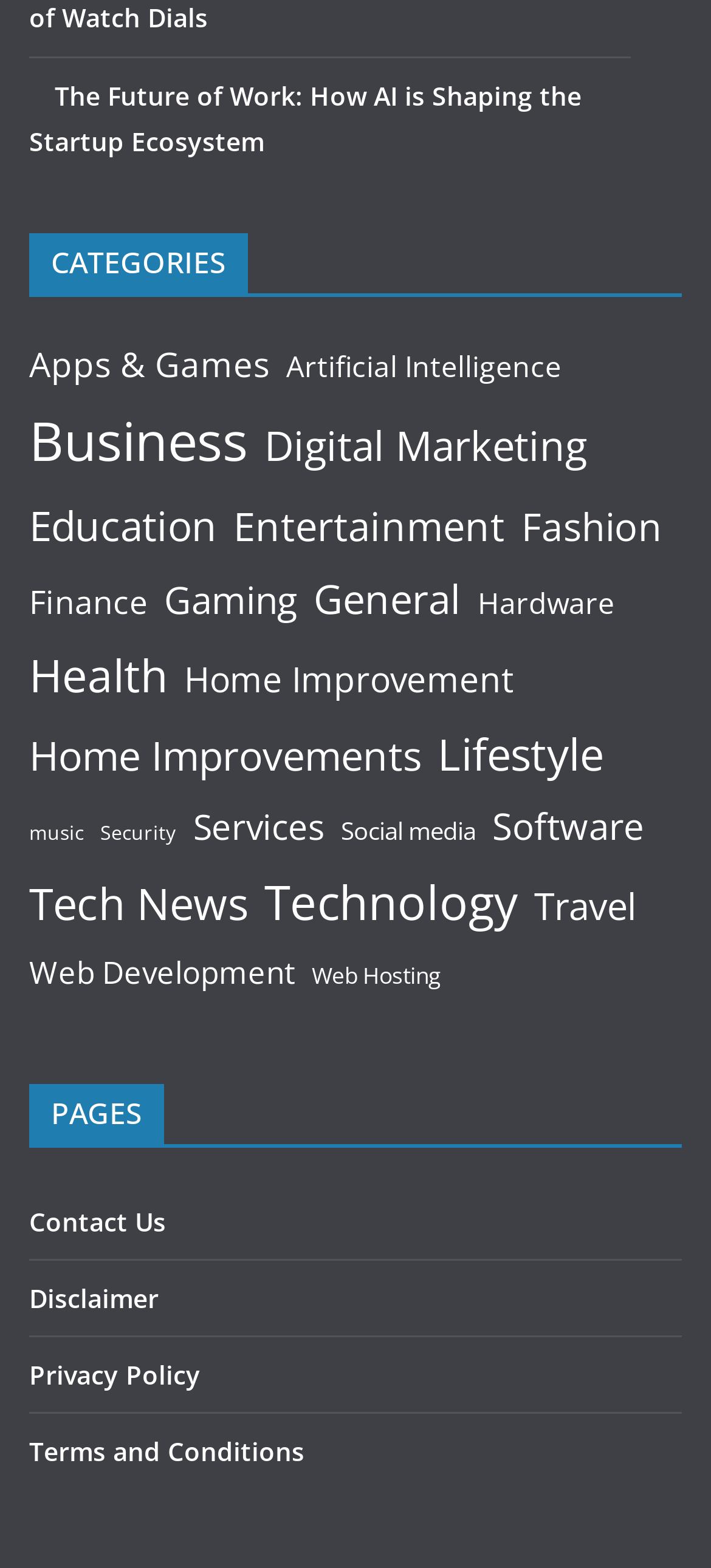Identify the bounding box coordinates of the clickable region to carry out the given instruction: "Explore Business".

[0.041, 0.251, 0.349, 0.313]